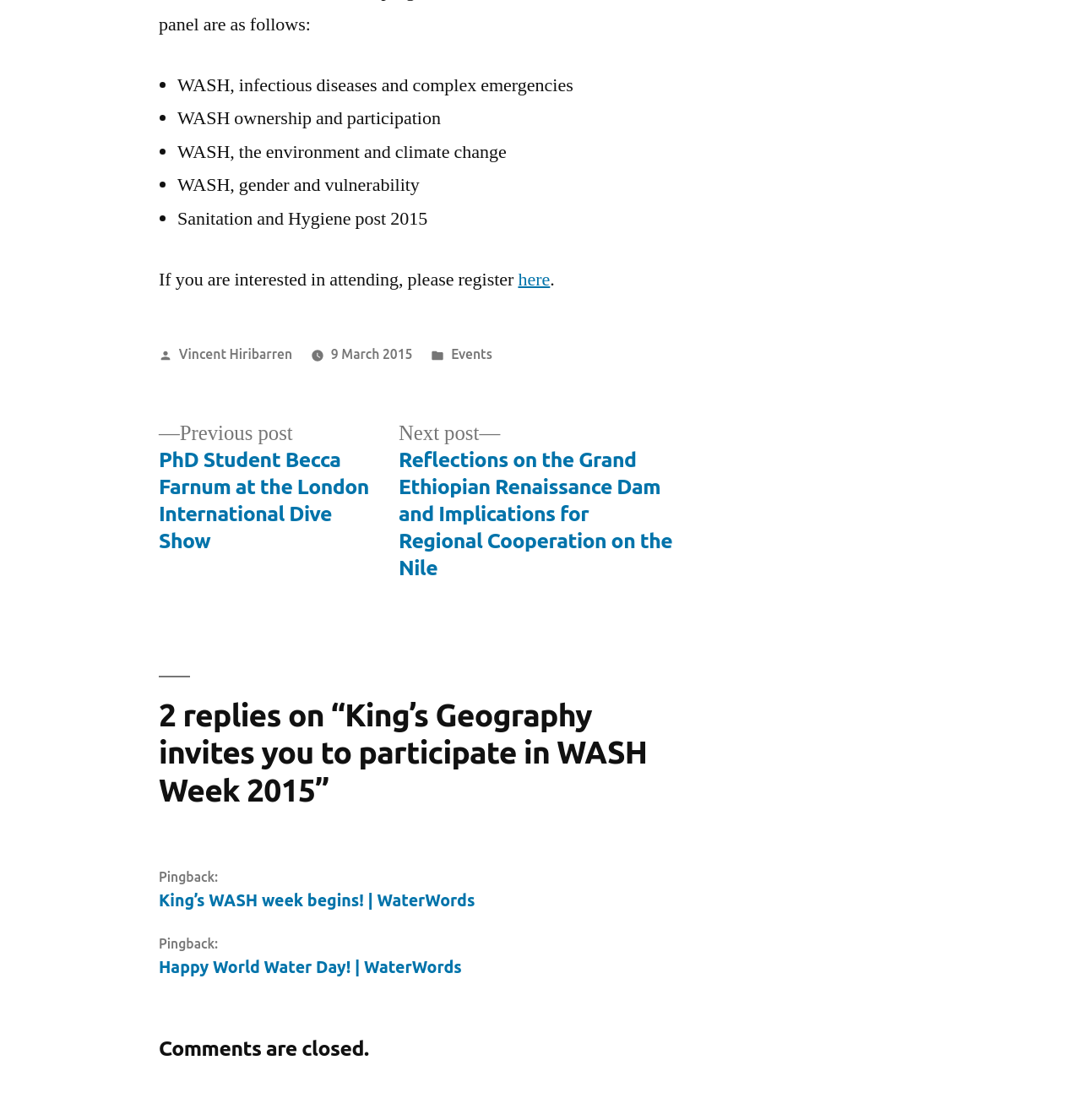Pinpoint the bounding box coordinates of the element to be clicked to execute the instruction: "view Events page".

[0.417, 0.309, 0.455, 0.323]